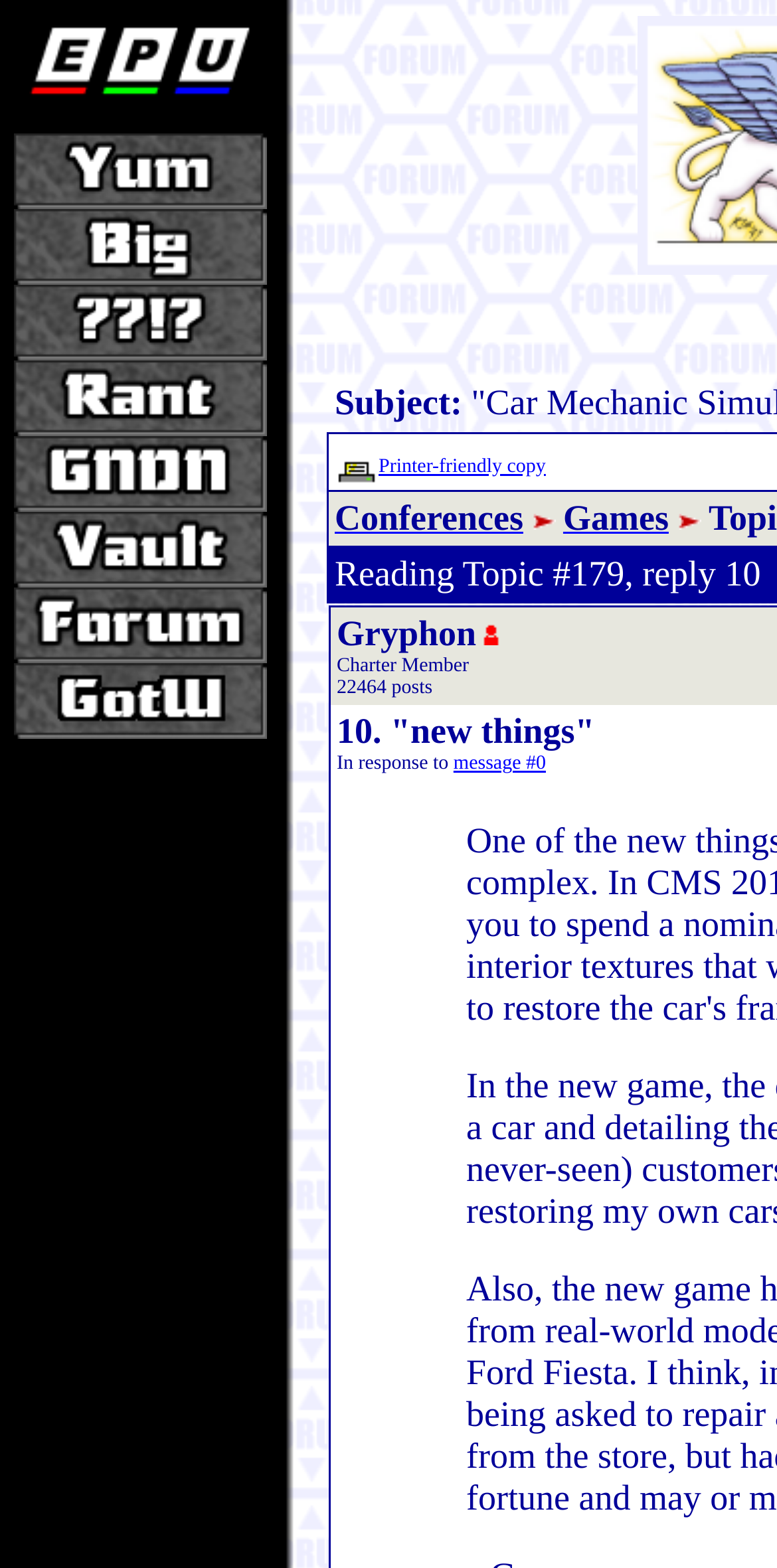Specify the bounding box coordinates of the area that needs to be clicked to achieve the following instruction: "Click the 'Menu' button".

None